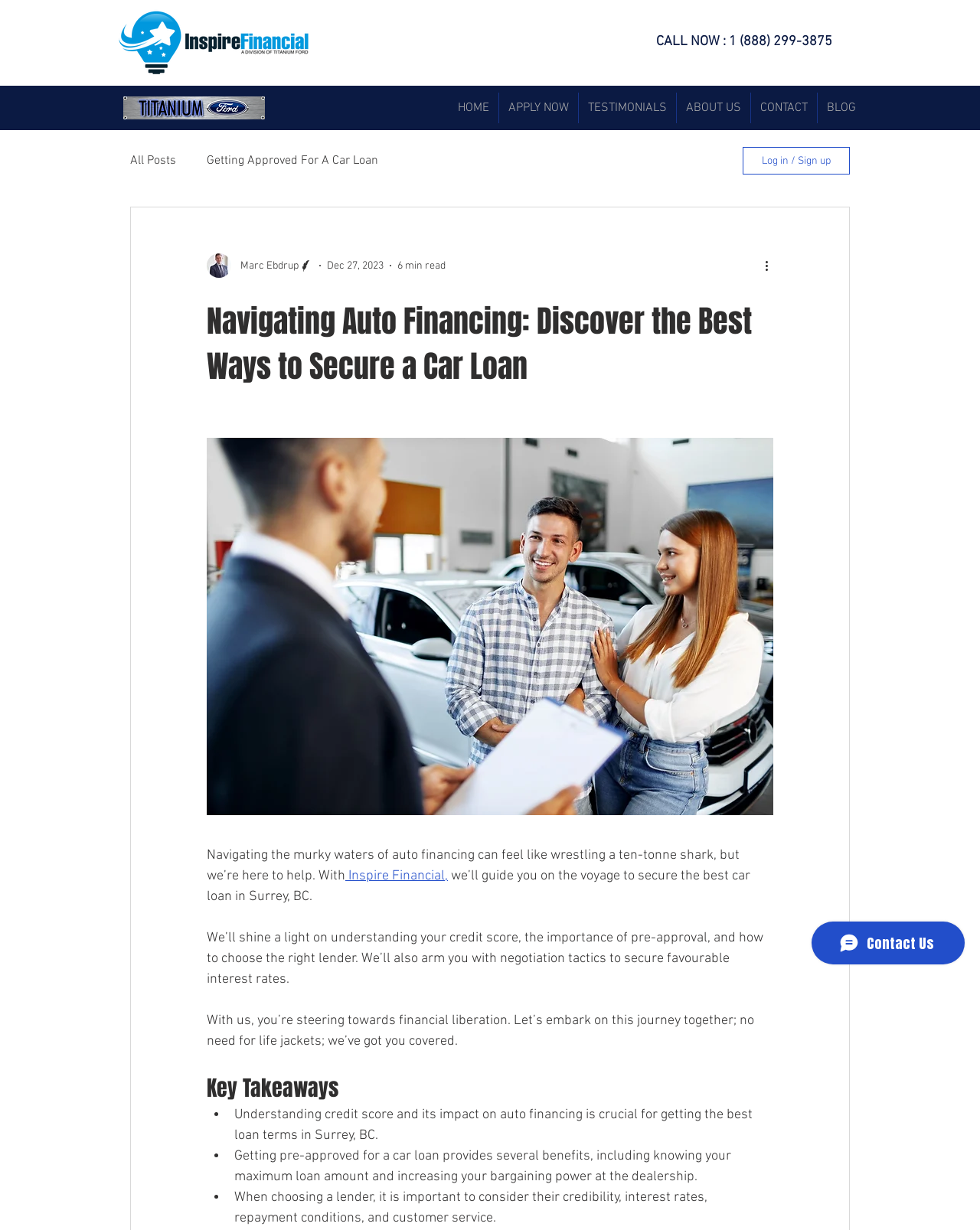What is the phone number to call for car loan inquiries?
Examine the image closely and answer the question with as much detail as possible.

I found the phone number by looking at the top-right corner of the webpage, where it says 'CALL NOW : 1 (888) 299-3875'.